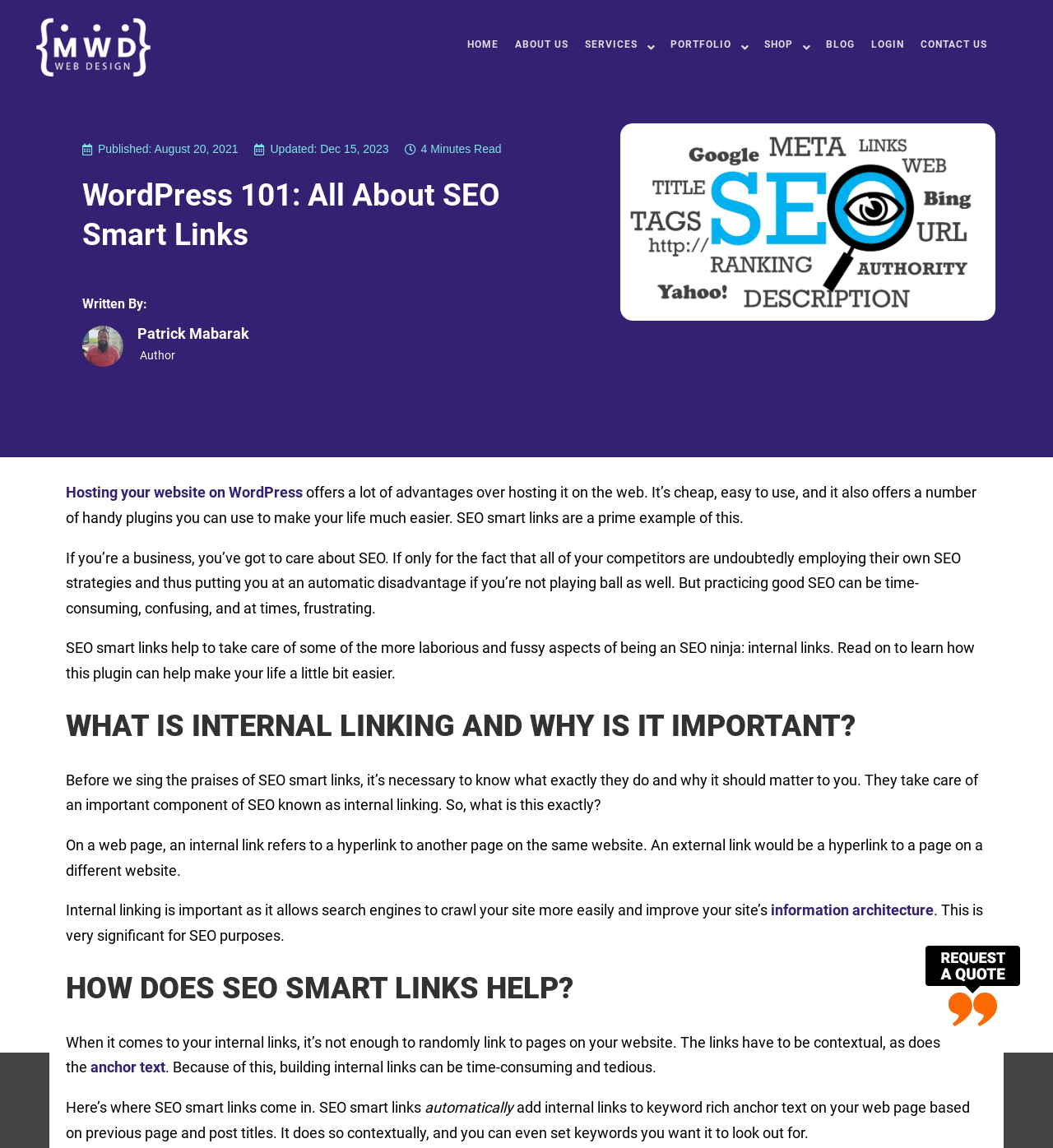Describe every aspect of the webpage comprehensively.

This webpage is about SEO Smart Links and its benefits for WordPress websites. At the top, there is a navigation menu with links to "HOME", "ABOUT US", "SERVICES", "PORTFOLIO", "SHOP", "BLOG", "LOGIN", and "CONTACT US". Below the navigation menu, there is a section with the title "WordPress 101: All About SEO Smart Links" and a subtitle "Published: August 20, 2021, Updated: Dec 15, 2023, 4 Minutes Read". 

The main content of the webpage is divided into sections. The first section explains the advantages of hosting a website on WordPress, including its affordability, ease of use, and availability of plugins like SEO Smart Links. The section also highlights the importance of SEO for businesses and how SEO Smart Links can help with internal linking.

The next section is titled "WHAT IS INTERNAL LINKING AND WHY IS IT IMPORTANT?" and explains the concept of internal linking, its significance for SEO, and how it improves a website's information architecture.

The following section, "HOW DOES SEO SMART LINKS HELP?", describes how SEO Smart Links automates the process of building internal links, making it easier and more efficient. The plugin adds internal links to keyword-rich anchor text on web pages based on previous page and post titles, doing so contextually and allowing users to set specific keywords.

Throughout the webpage, there are images, including the website's logo at the top and an image related to SEO Smart Links. At the bottom, there is a call-to-action button "Request a Quote" with an accompanying image.